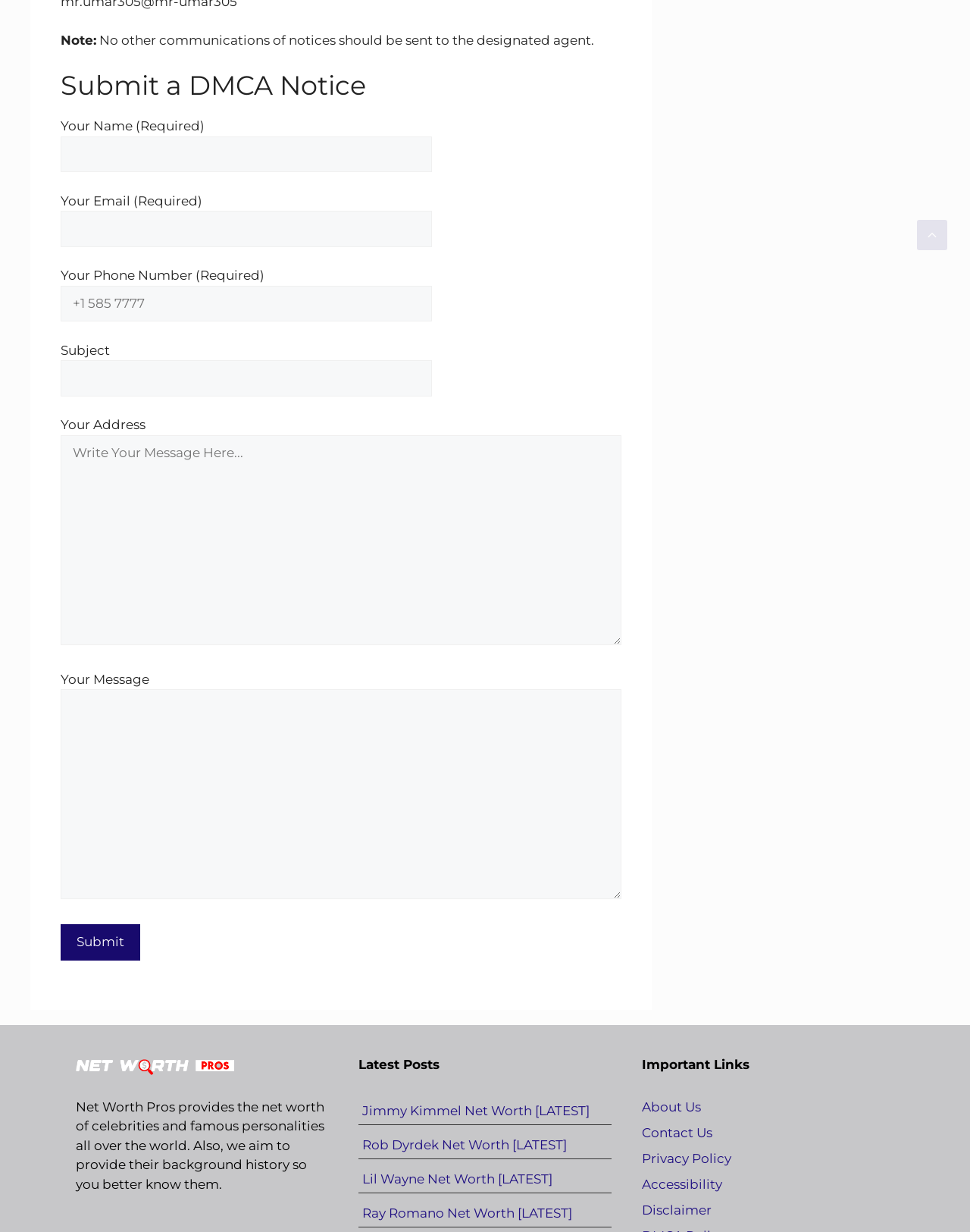Identify the bounding box of the UI component described as: "Privacy Policy".

[0.661, 0.934, 0.754, 0.946]